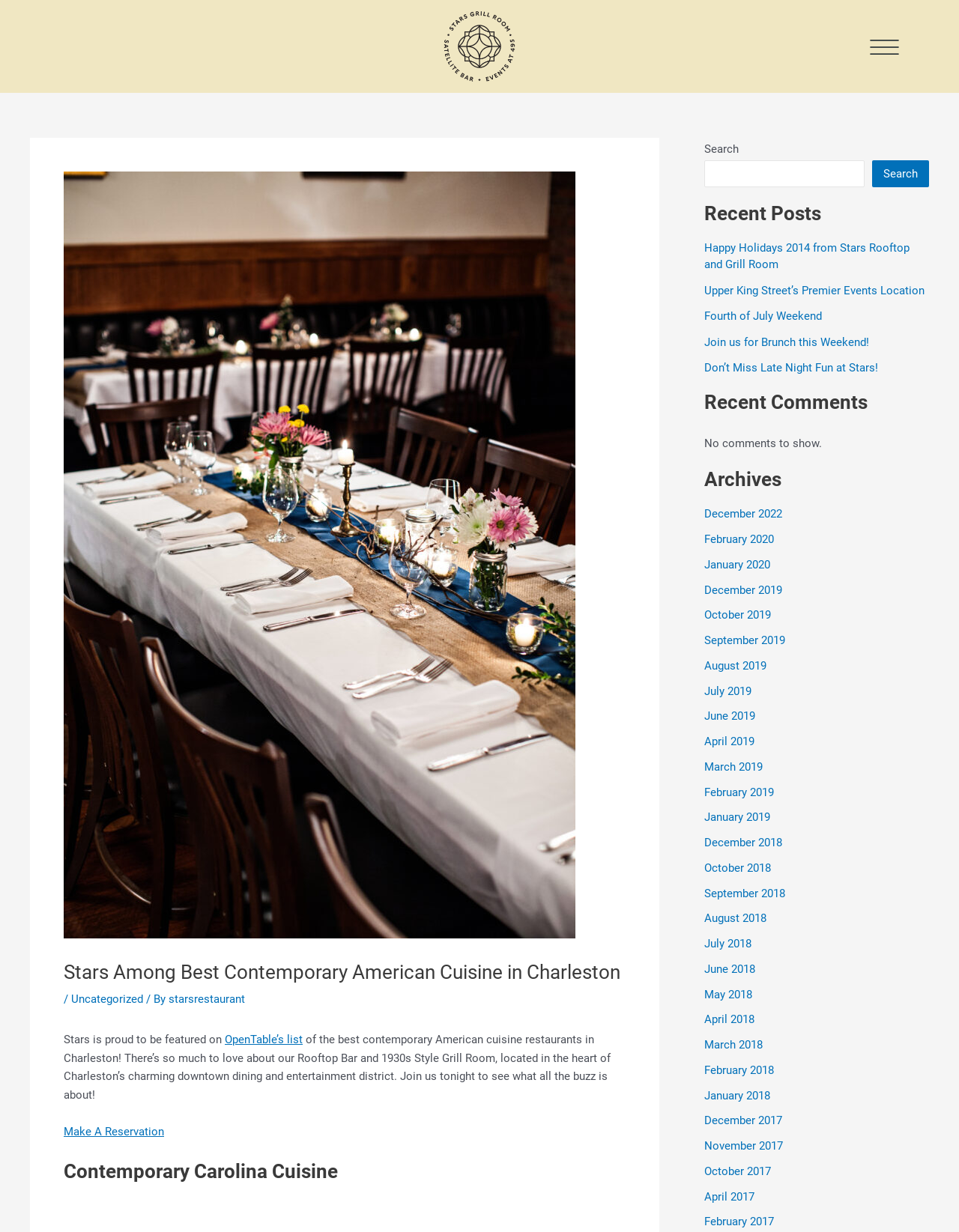Provide an in-depth caption for the webpage.

The webpage is about Stars, a restaurant in Charleston, and its contemporary American cuisine. At the top, there is a link to "Stars Grill Room" with an accompanying image. To the right of this, there is a link to "12" with an image. Below these links, there is a header section with a heading that reads "Stars Among Best Contemporary American Cuisine in Charleston". This is followed by a paragraph of text that mentions Stars being featured on OpenTable's list of best contemporary American cuisine restaurants in Charleston, and invites visitors to make a reservation.

Below this, there is a heading that reads "Contemporary Carolina Cuisine". On the right side of the page, there are three complementary sections. The first section has a search bar with a button. The second section has a heading that reads "Recent Posts" and lists several links to blog posts, including "Happy Holidays 2014 from Stars Rooftop and Grill Room" and "Upper King Street’s Premier Events Location". The third section has a heading that reads "Recent Comments" and a message that says "No comments to show." Below this, there is a heading that reads "Archives" and lists several links to archived blog posts, organized by month and year.

Overall, the webpage appears to be a restaurant's website, showcasing its cuisine and providing information about the restaurant, as well as a blog section with recent and archived posts.